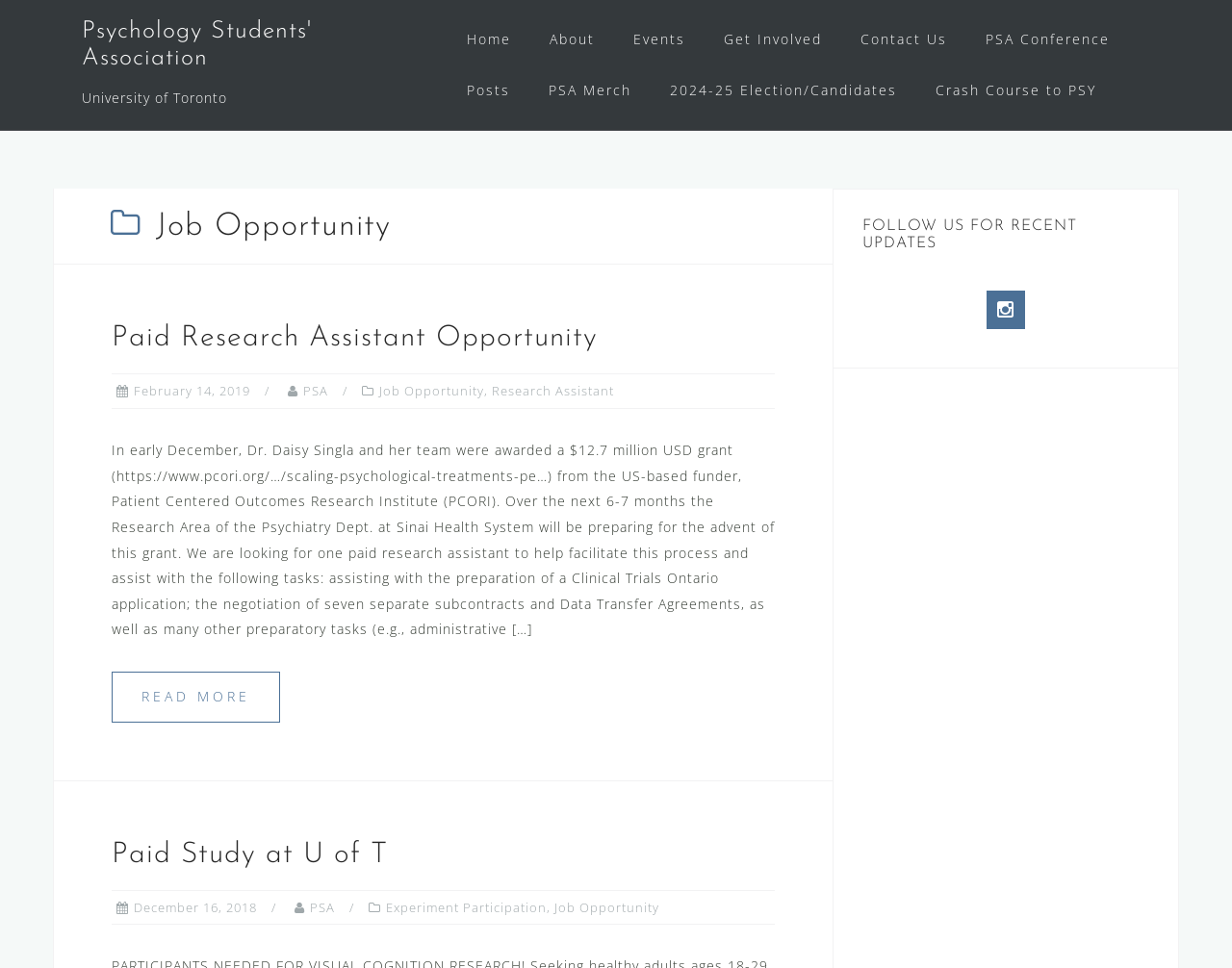How many job opportunities are listed?
Refer to the image and respond with a one-word or short-phrase answer.

2